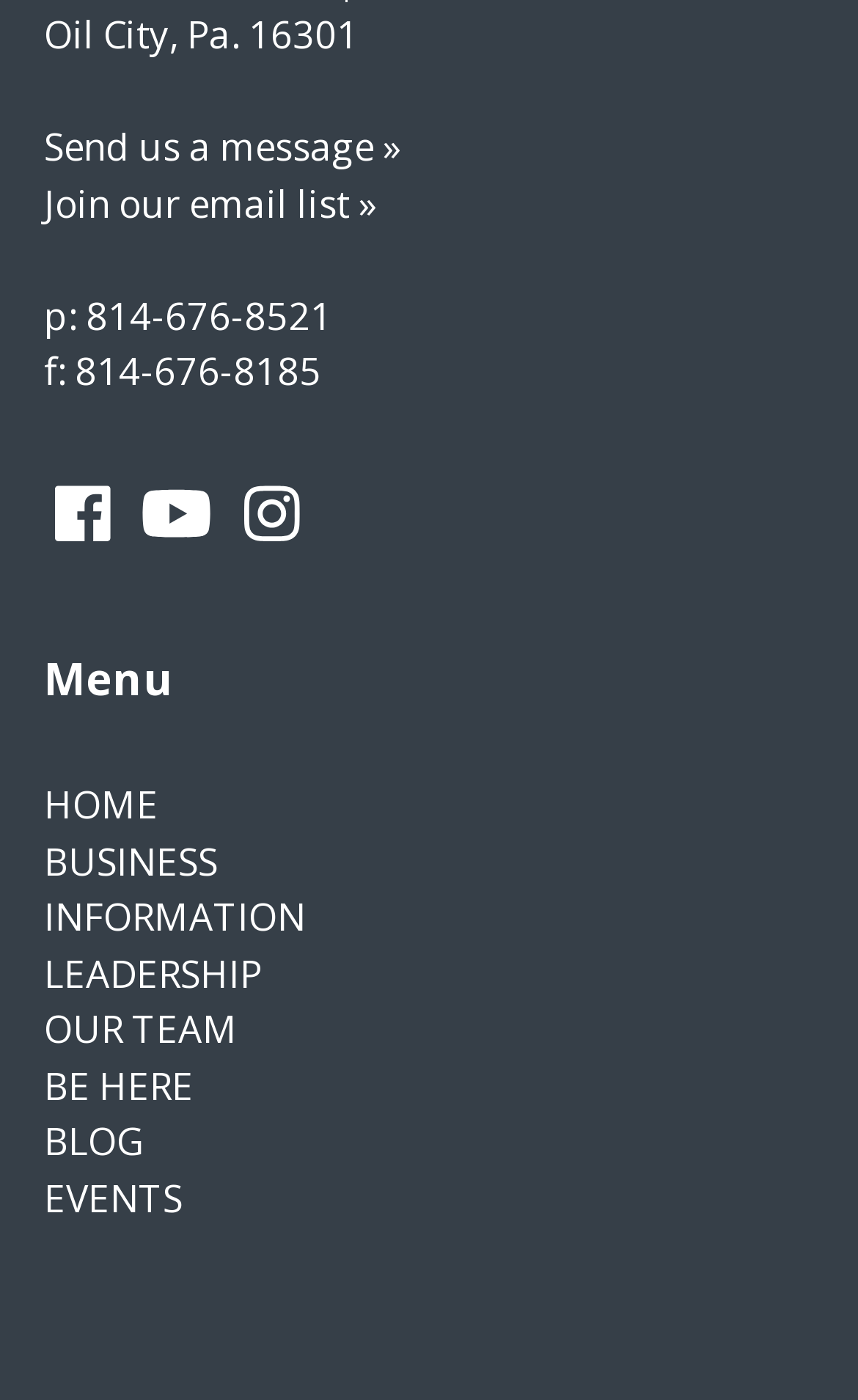Please locate the clickable area by providing the bounding box coordinates to follow this instruction: "Join the email list".

[0.051, 0.127, 0.438, 0.163]